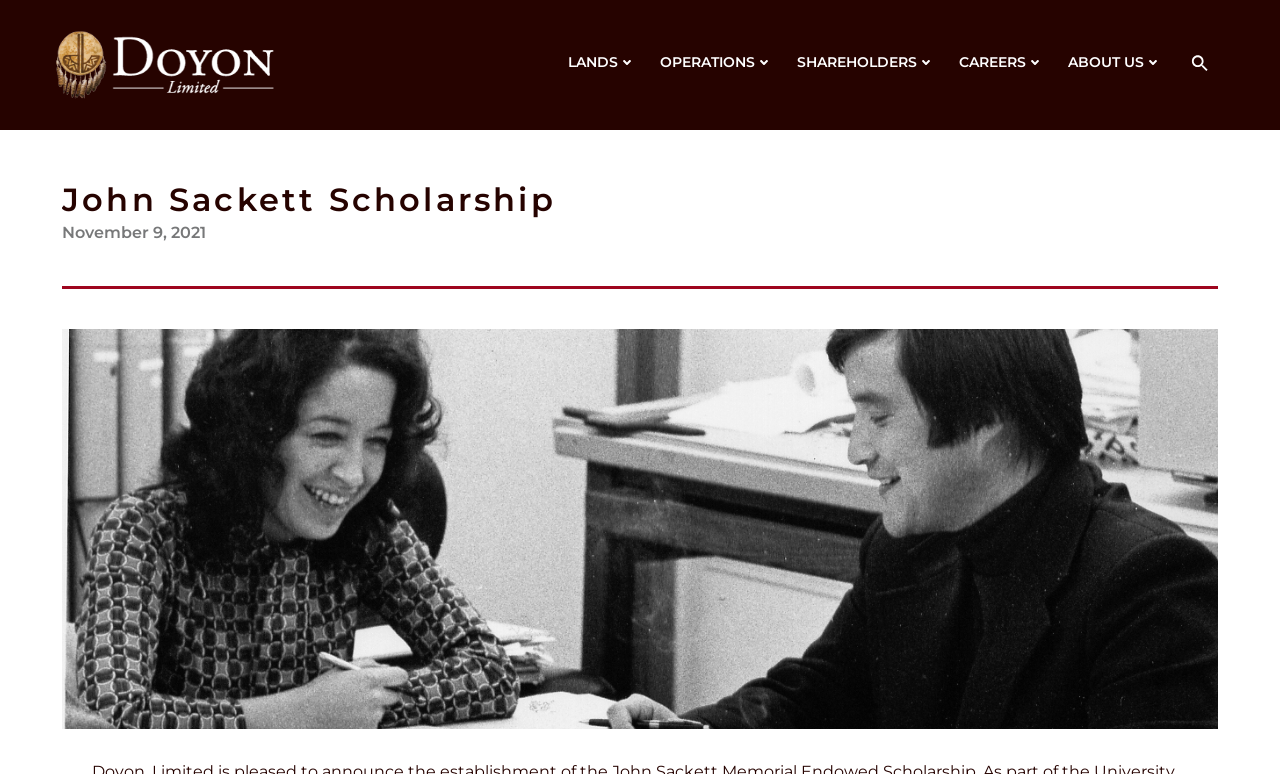Locate the primary headline on the webpage and provide its text.

John Sackett Scholarship